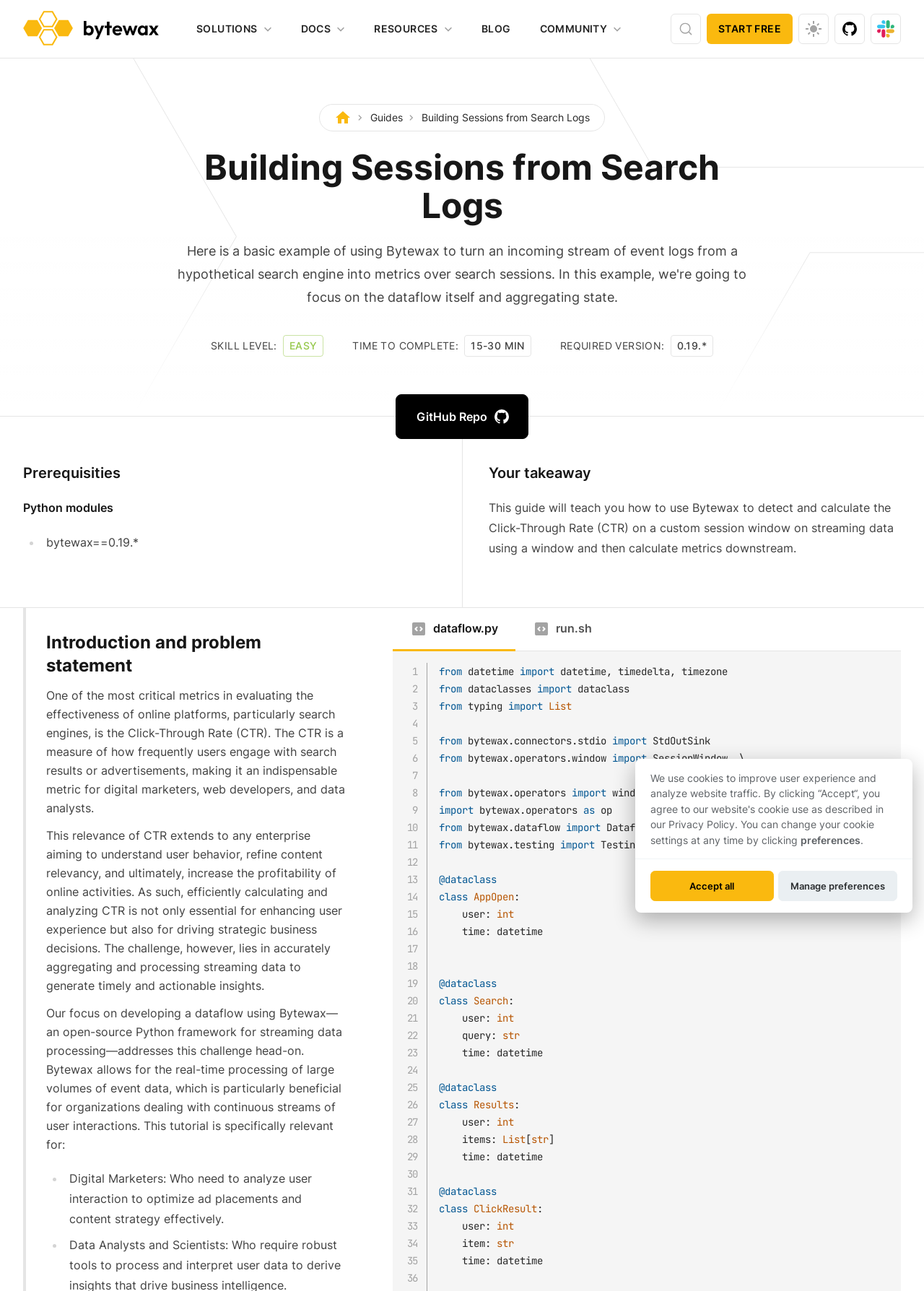Locate the bounding box coordinates of the area where you should click to accomplish the instruction: "Switch color mode".

[0.864, 0.011, 0.897, 0.034]